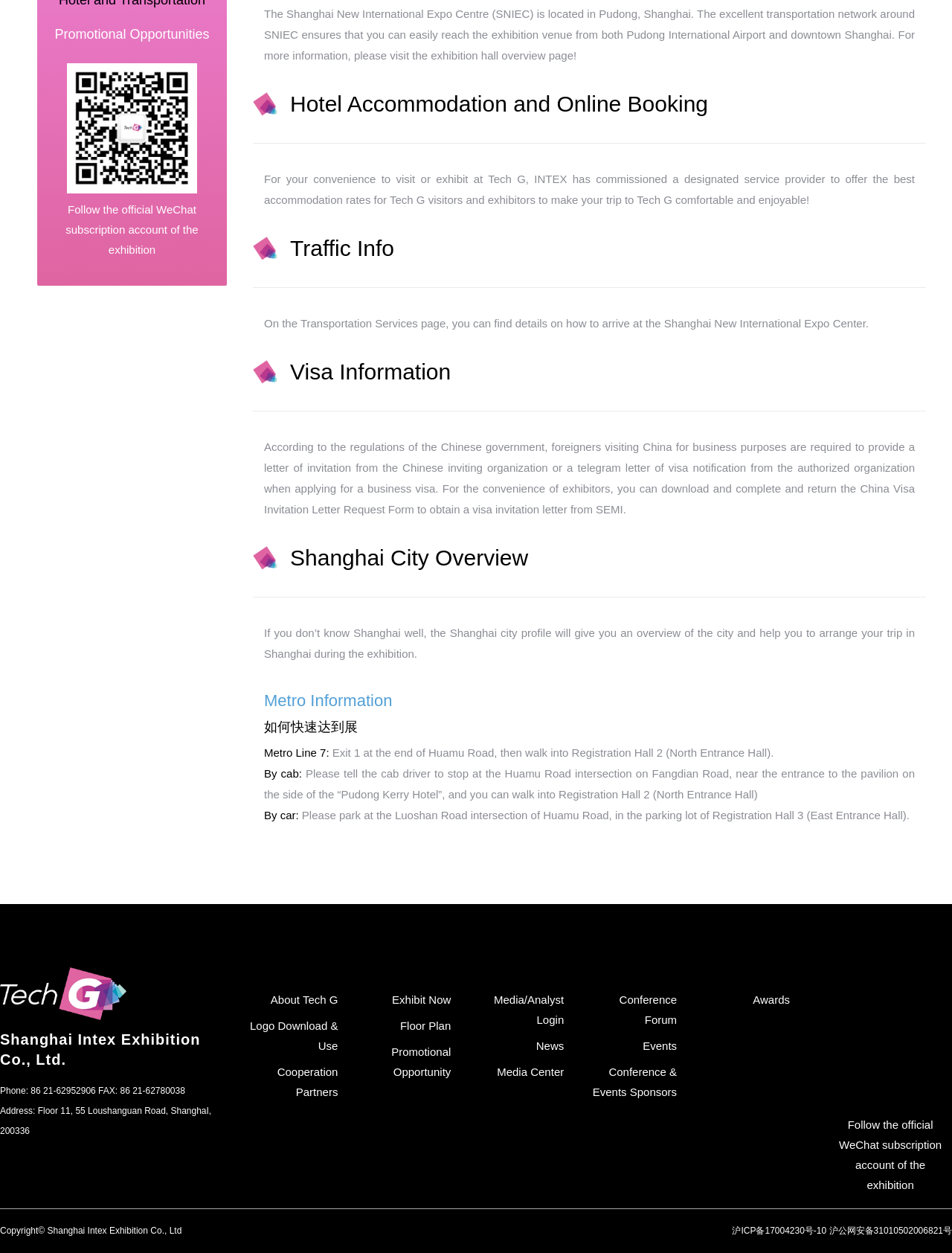Please find the bounding box for the UI component described as follows: "Promotional Opportunity".

[0.411, 0.834, 0.474, 0.86]